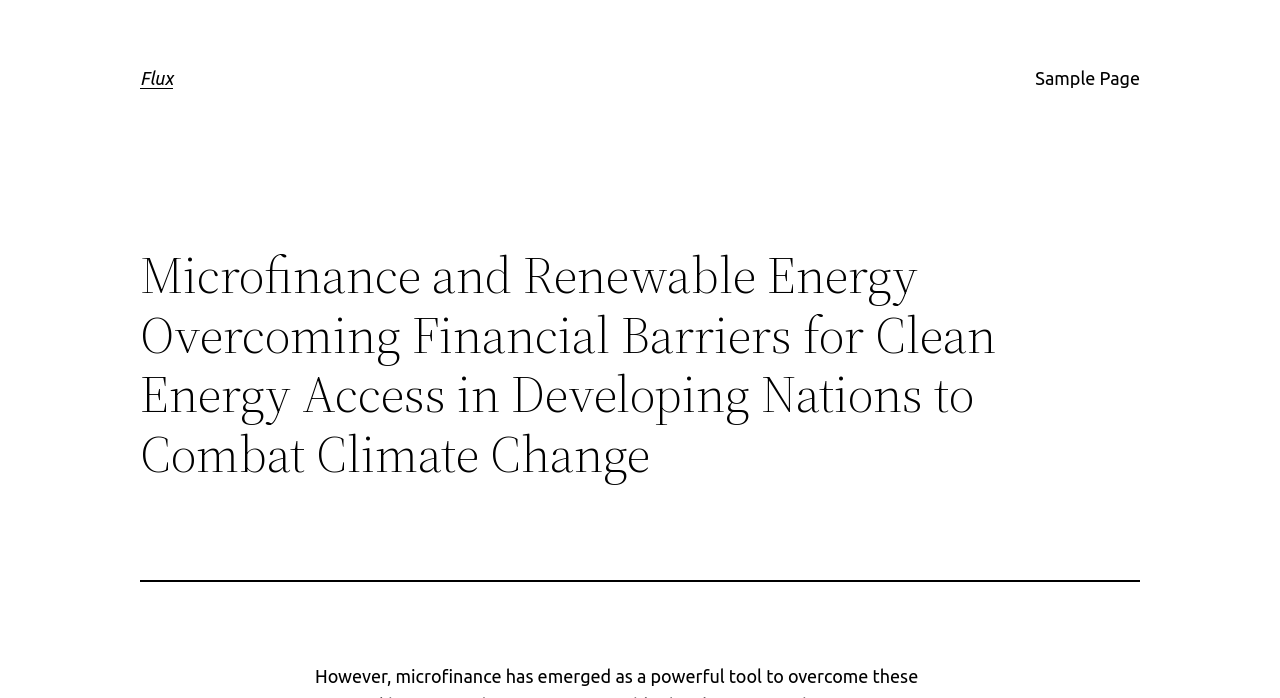From the element description: "Flux", extract the bounding box coordinates of the UI element. The coordinates should be expressed as four float numbers between 0 and 1, in the order [left, top, right, bottom].

[0.109, 0.097, 0.135, 0.126]